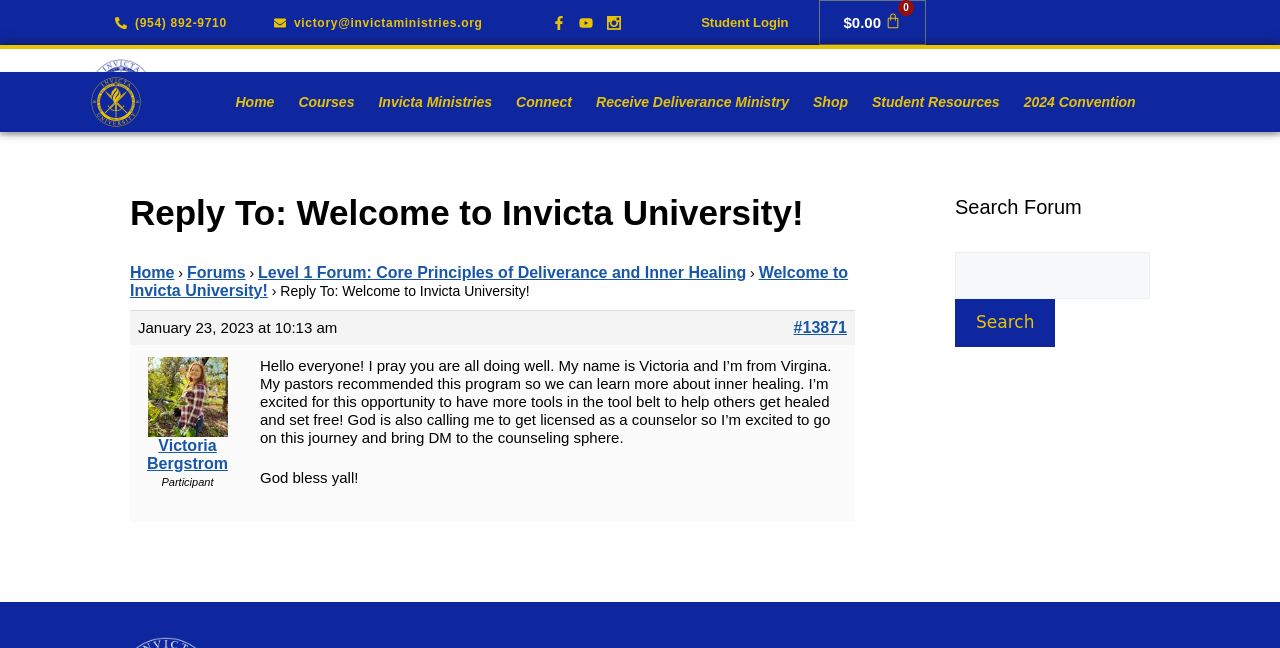Please identify the bounding box coordinates of the clickable area that will fulfill the following instruction: "View the 'Receive Deliverance Ministry' page". The coordinates should be in the format of four float numbers between 0 and 1, i.e., [left, top, right, bottom].

[0.454, 0.093, 0.632, 0.186]